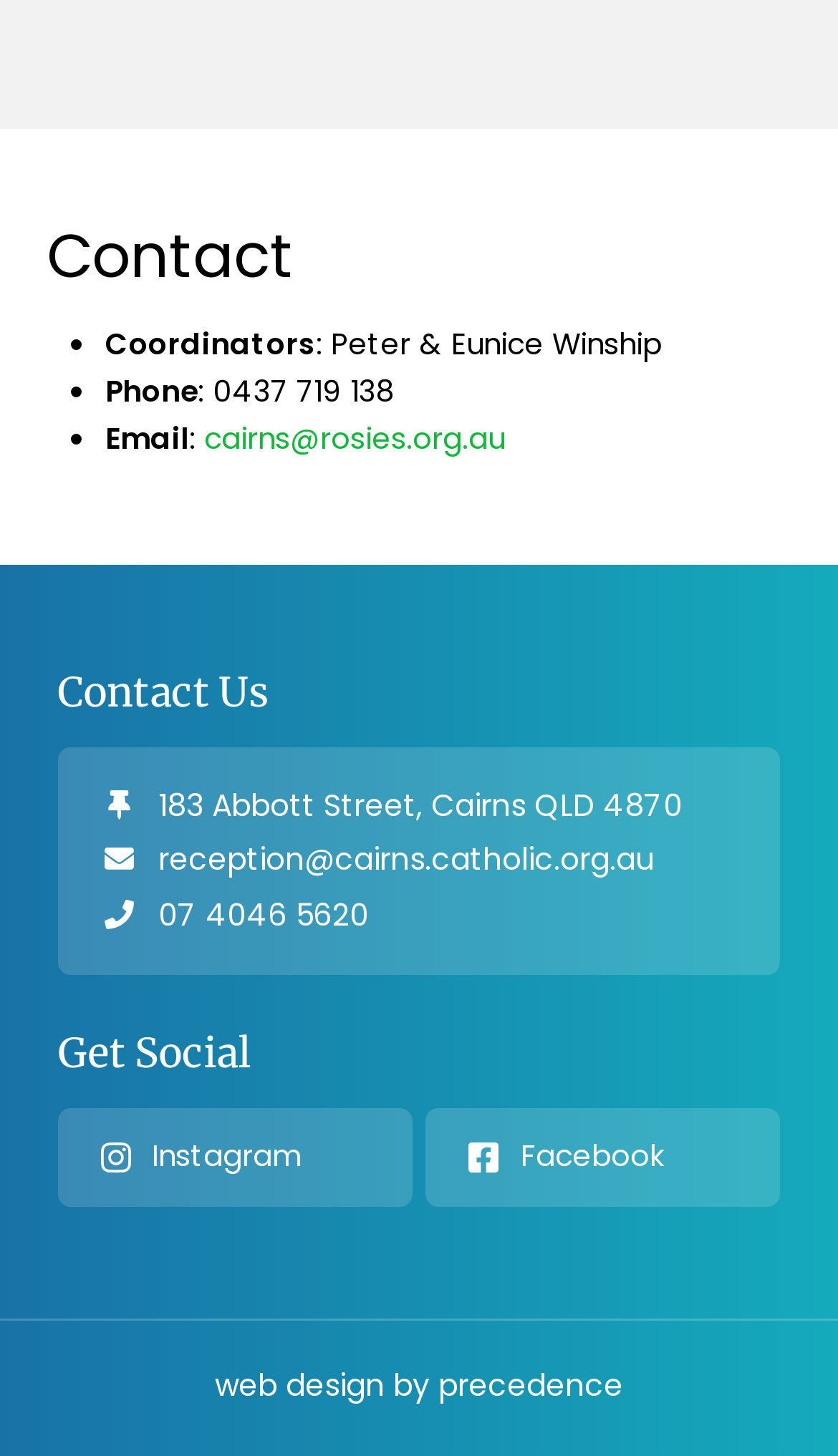Given the element description: "Elgin", predict the bounding box coordinates of the UI element it refers to, using four float numbers between 0 and 1, i.e., [left, top, right, bottom].

None